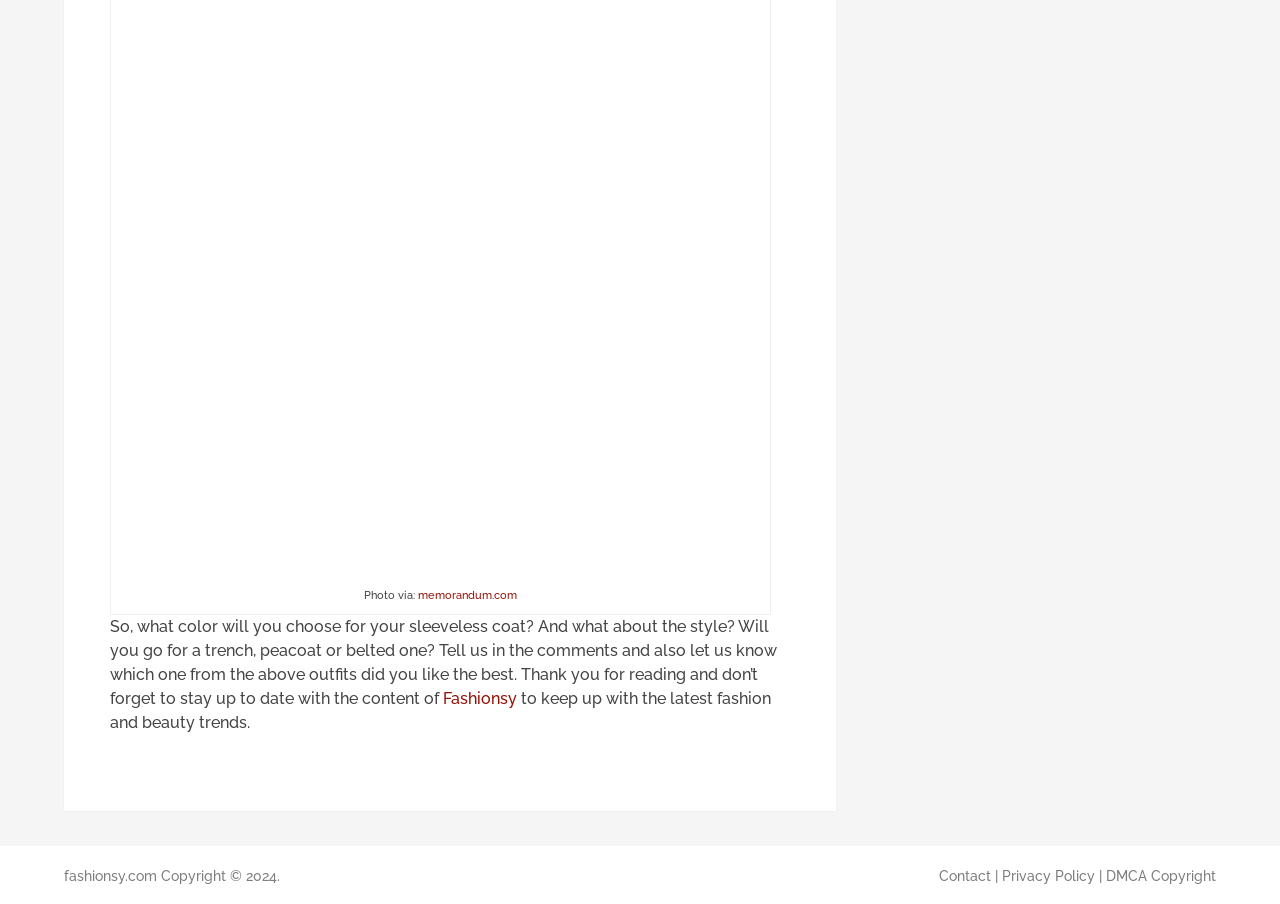What is the name of the fashion website?
Provide a detailed and extensive answer to the question.

I found the name of the fashion website by looking at the text that says 'Tell us in the comments and also let us know which one from the above outfits did you like the best. Thank you for reading and don’t forget to stay up to date with the content of Fashionsy'.